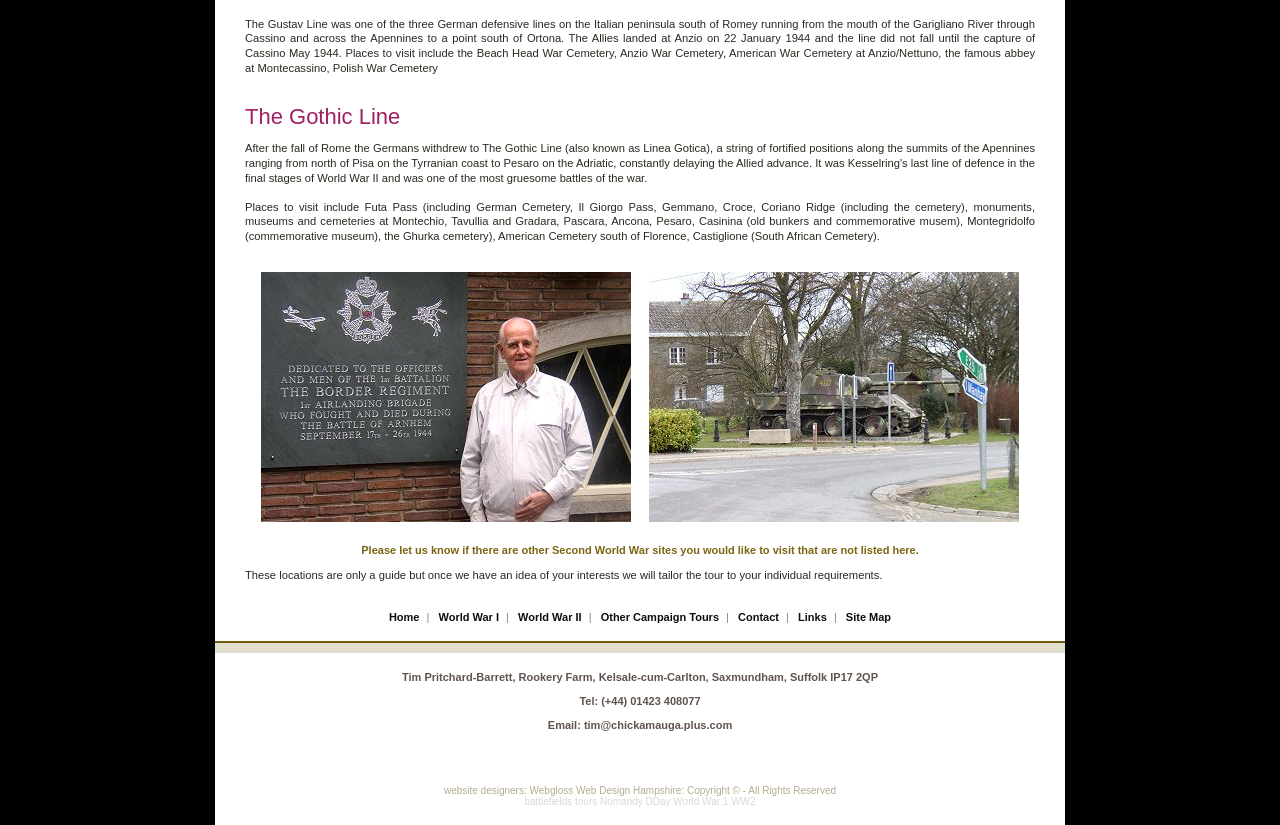Please identify the bounding box coordinates of the area I need to click to accomplish the following instruction: "Contact via email".

[0.456, 0.872, 0.572, 0.887]